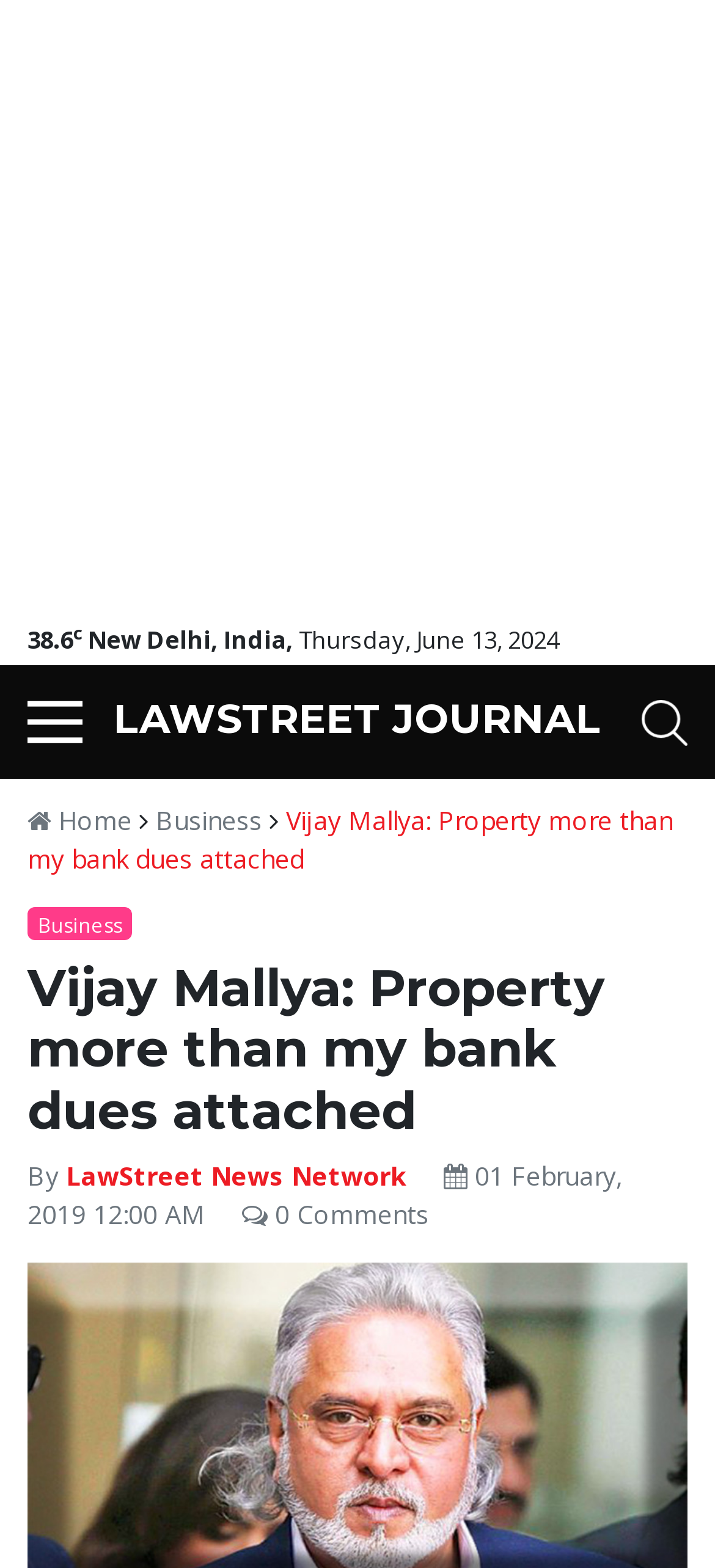Describe the webpage meticulously, covering all significant aspects.

The webpage appears to be a news article from the LawStreet Journal, with the title "Vijay Mallya: Property more than my bank dues attached". At the top of the page, there is an advertisement iframe that spans the entire width. Below the advertisement, there is a section displaying the article's metadata, including the date "Thursday, June 13, 2024" and the location "New Delhi, India". 

On the top-left corner, there is a toggle button and a heading "LAWSTREET JOURNAL" with a link to the journal's homepage. Next to it, there is a search icon. Below this section, there are navigation links to "Home" and "Business" categories.

The main article content starts with a heading that repeats the title, followed by the author information "By LawStreet News Network" and the publication date "01 February, 2019 12:00 AM". There is also a link to comment on the article, indicating that there are currently 0 comments.

The article's content is not explicitly described in the accessibility tree, but based on the meta description, it appears to be about Vijay Mallya's claim that his properties worth over 13,000 crores have been attached, which is more than his bank dues.